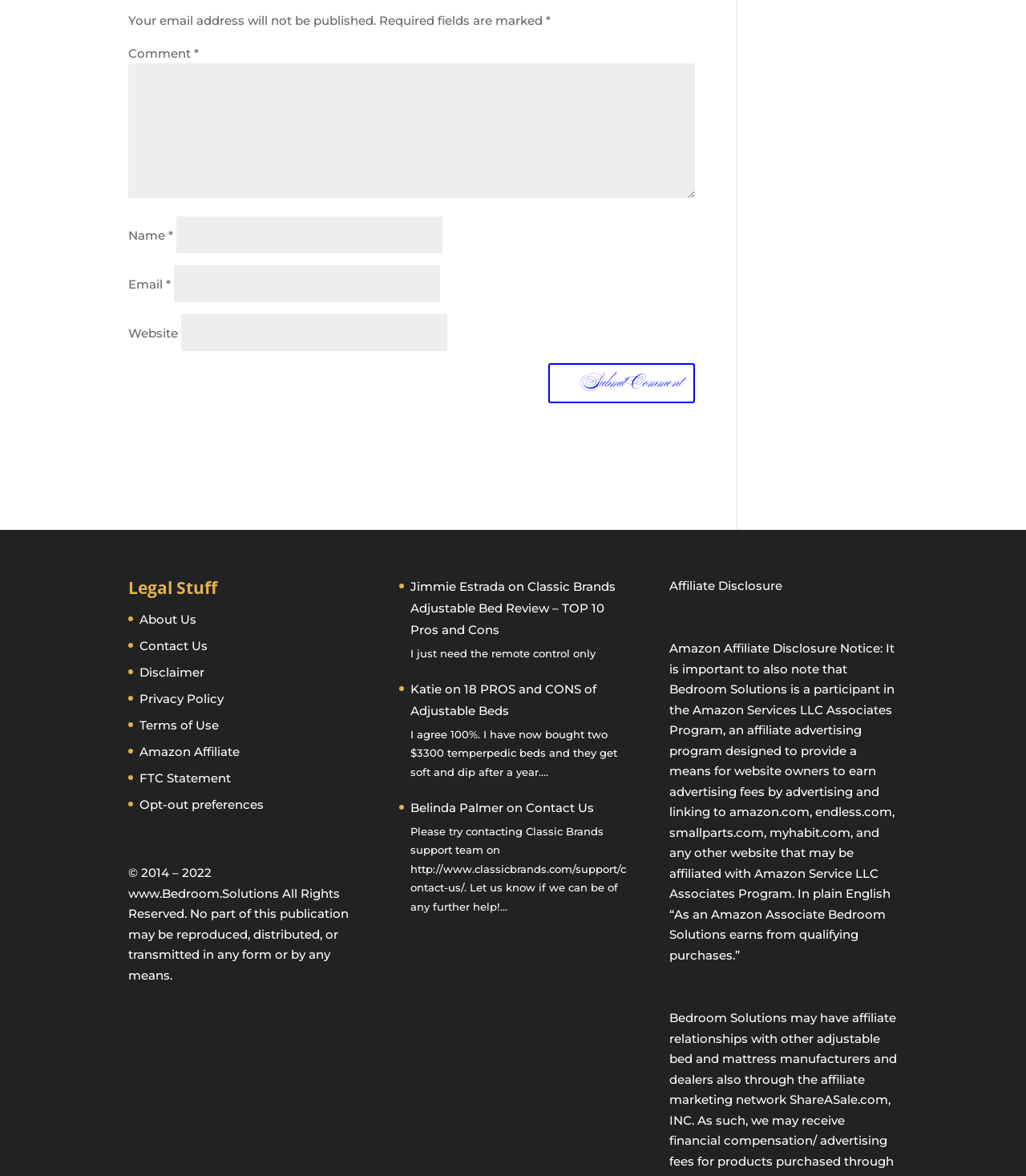What is the topic of the article with the link '18 PROS and CONS of Adjustable Beds'? Examine the screenshot and reply using just one word or a brief phrase.

Adjustable Beds